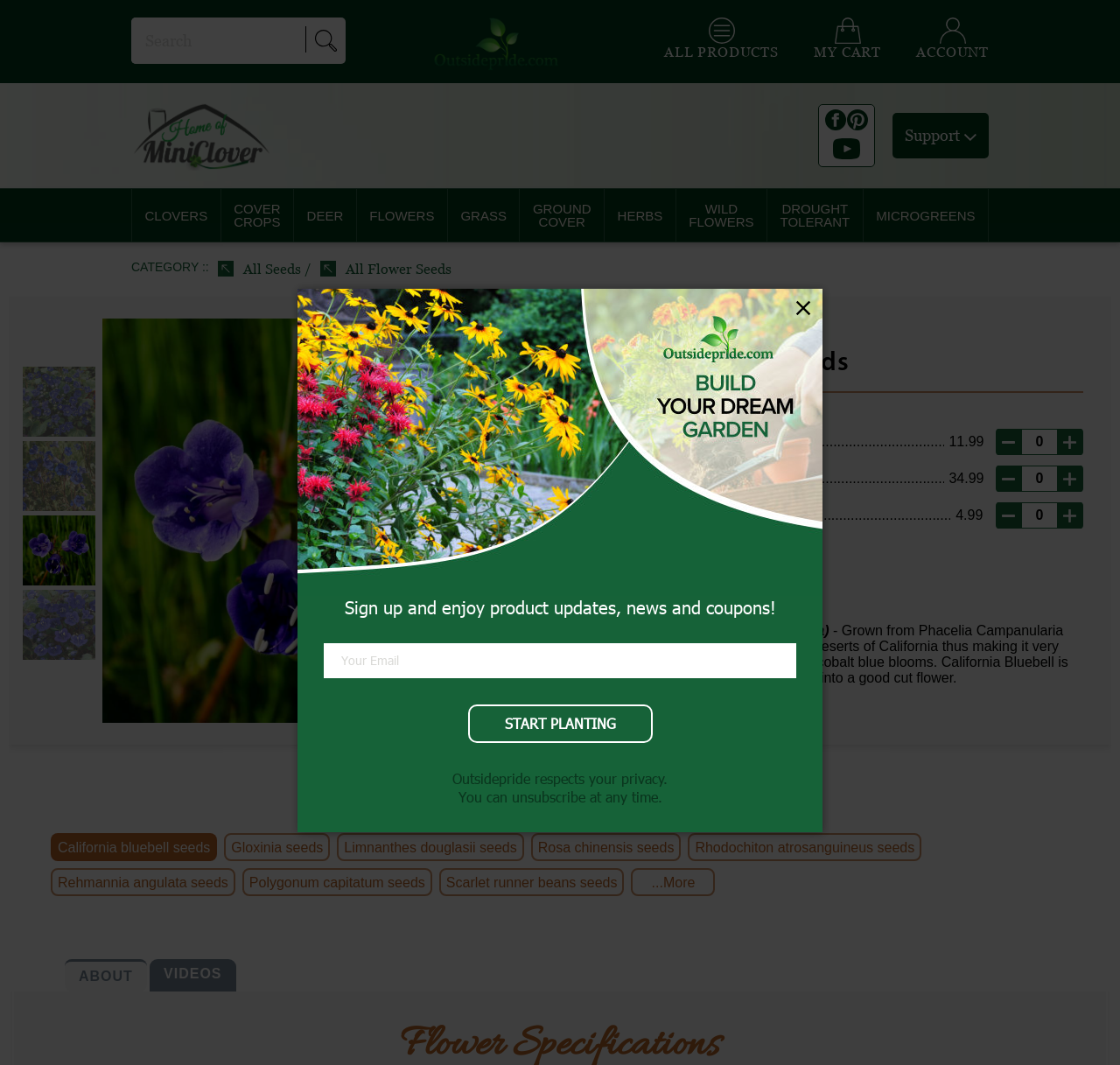Specify the bounding box coordinates (top-left x, top-left y, bottom-right x, bottom-right y) of the UI element in the screenshot that matches this description: alt="plus symbol"

[0.944, 0.472, 0.967, 0.497]